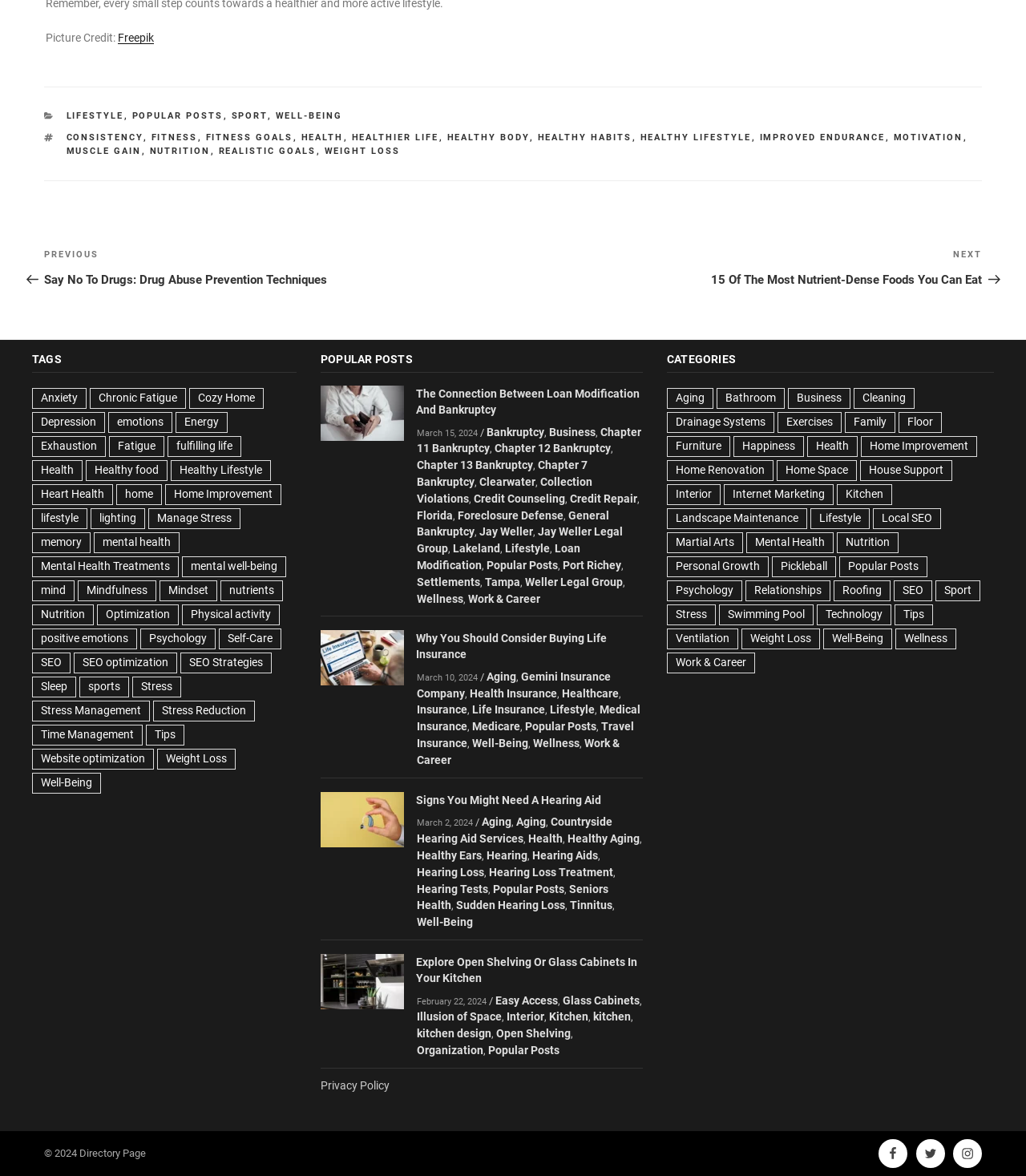Answer the following inquiry with a single word or phrase:
How many tags are listed on this webpage?

Over 40